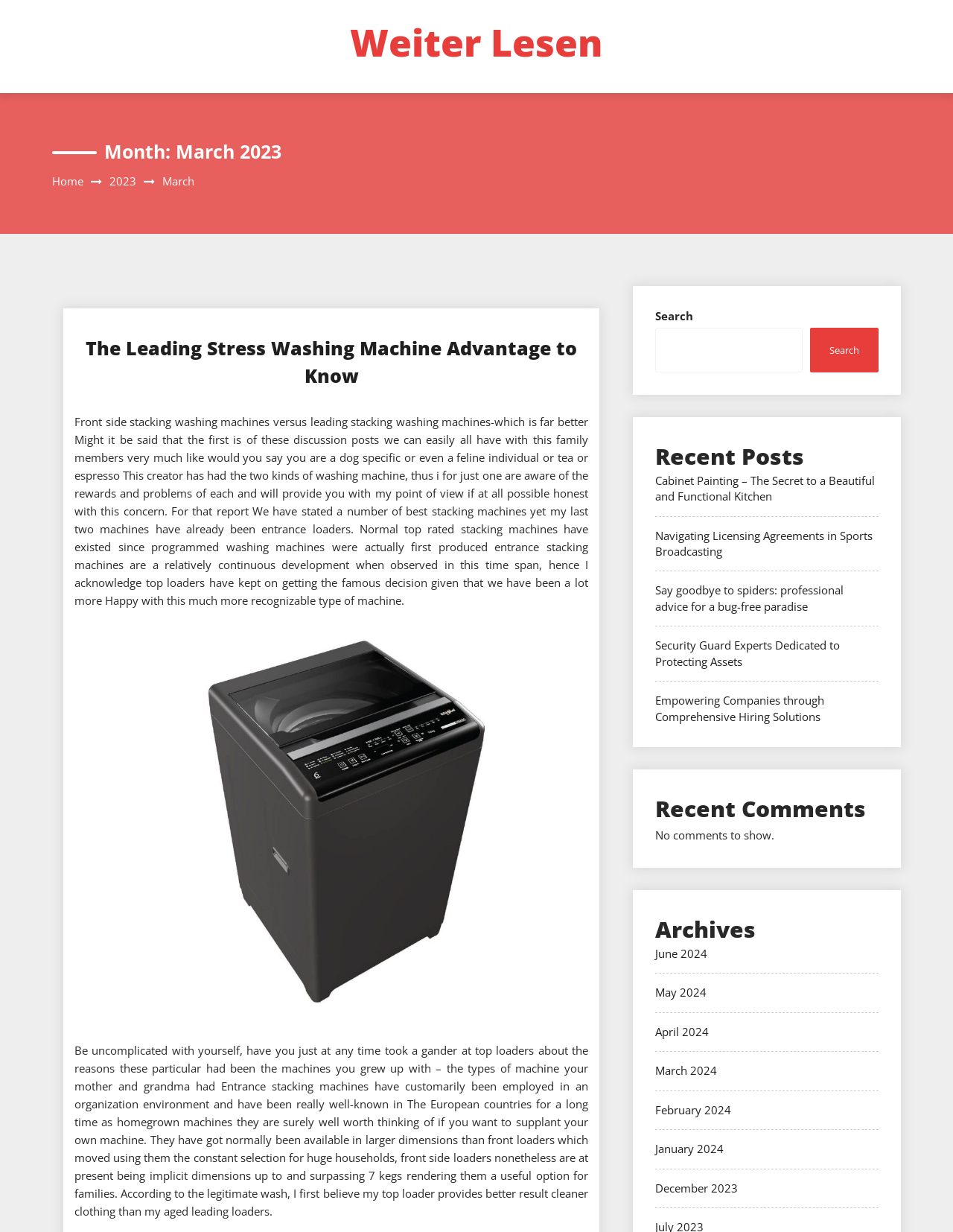What is the purpose of the search box?
Please provide a single word or phrase based on the screenshot.

To search the website